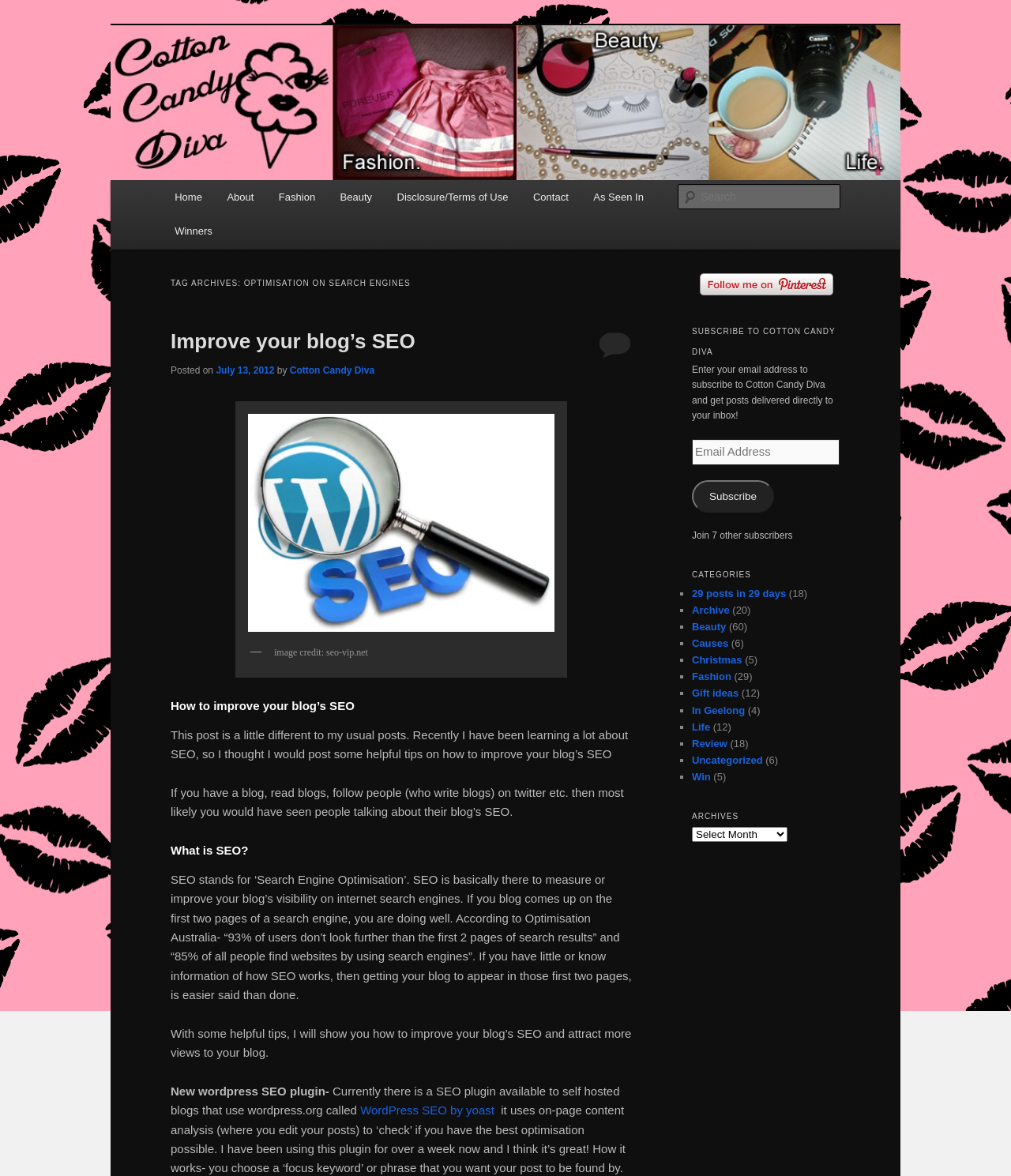How many subscribers does the blog have?
Using the visual information from the image, give a one-word or short-phrase answer.

7